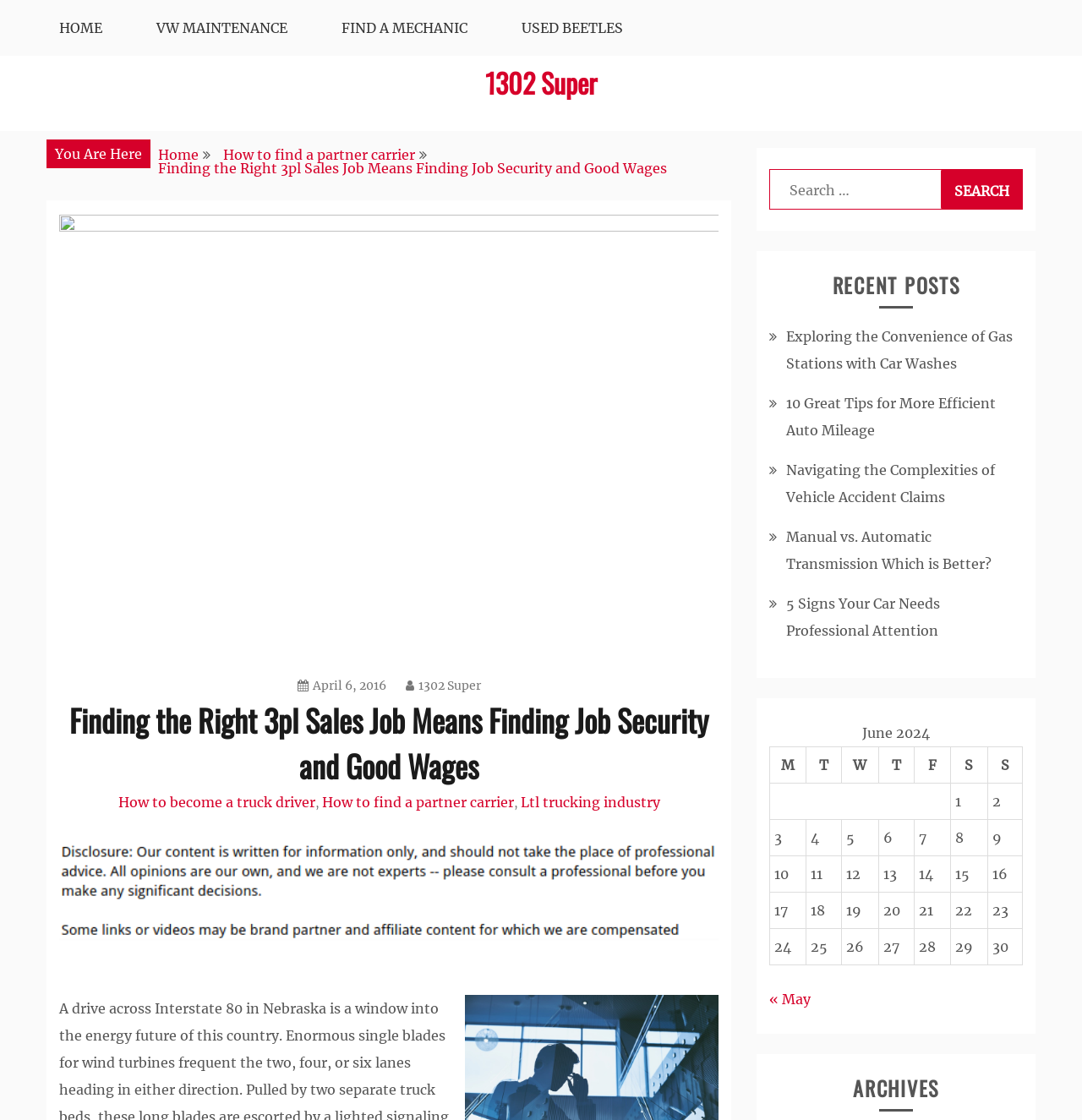Determine the bounding box coordinates for the area that should be clicked to carry out the following instruction: "Click on 'BAGNO IN MARMO'".

None